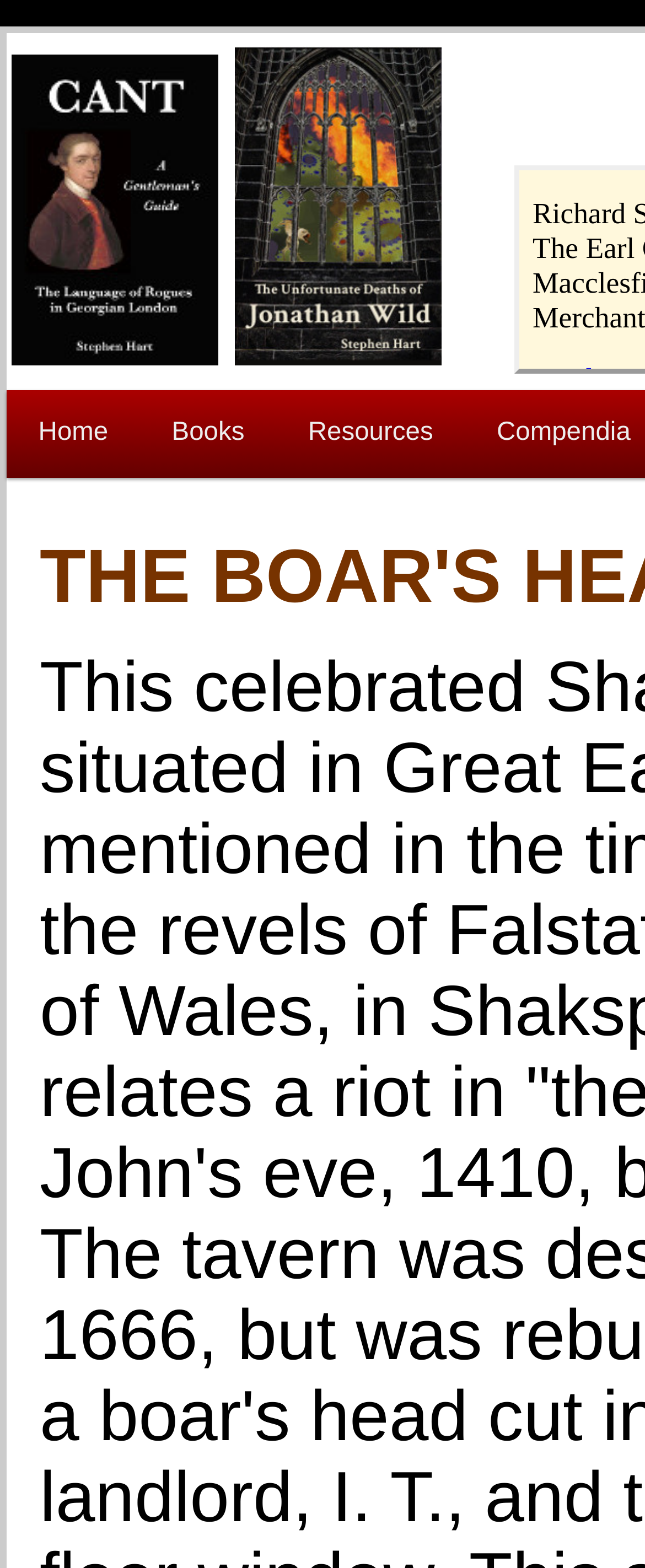Please provide a brief answer to the following inquiry using a single word or phrase:
What is the purpose of the images next to the book titles?

Illustrations